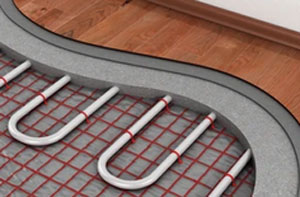Provide a thorough and detailed response to the question by examining the image: 
What is the benefit of underfloor heating compared to traditional radiator systems?

According to the caption, underfloor heating ensures a consistent and uniform distribution of heat across the floor, which eliminates cold spots commonly found with traditional radiator systems. This results in maximizing comfort for the users.